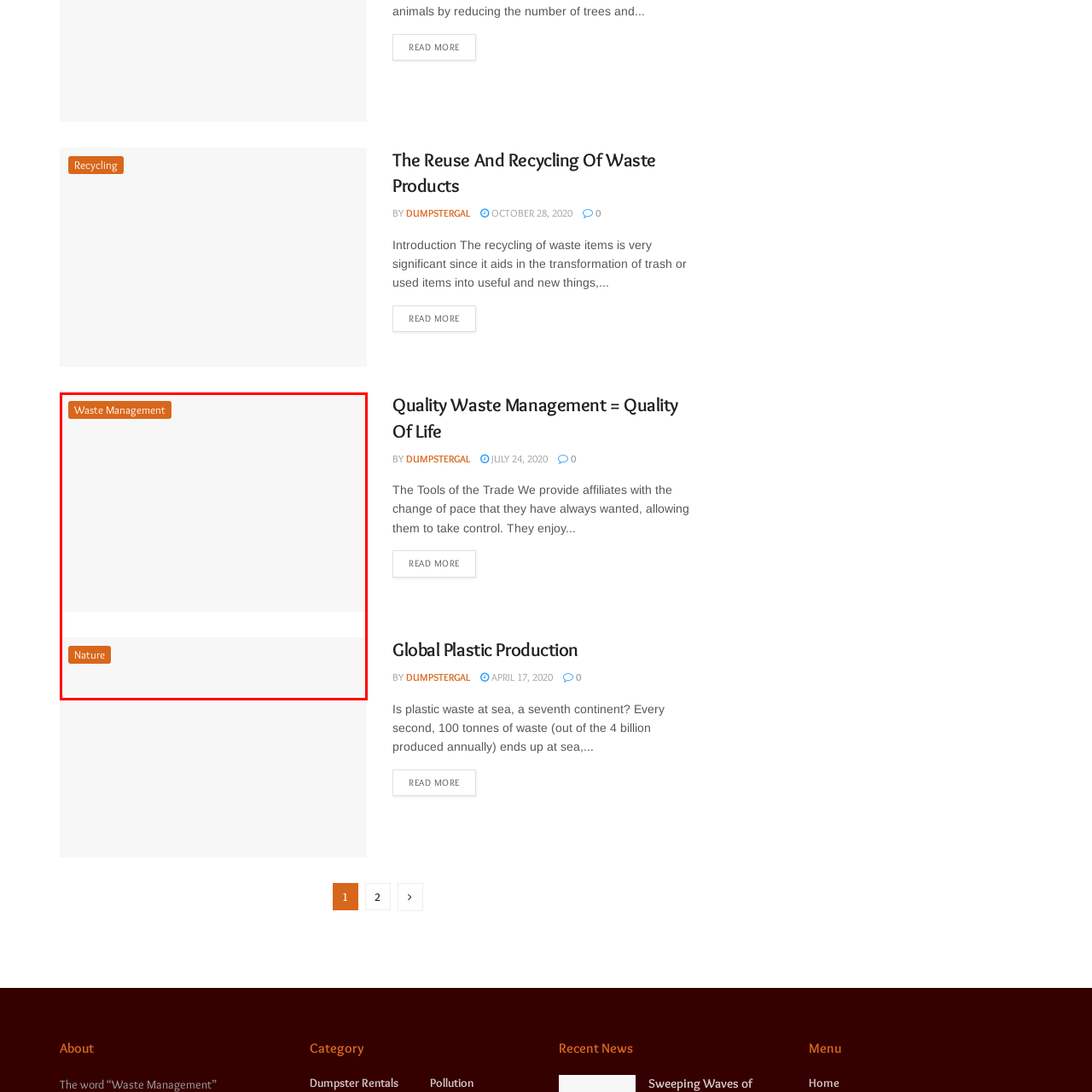Check the section outlined in red, What is the purpose of the image? Please reply with a single word or phrase.

Visual anchor for the accompanying text